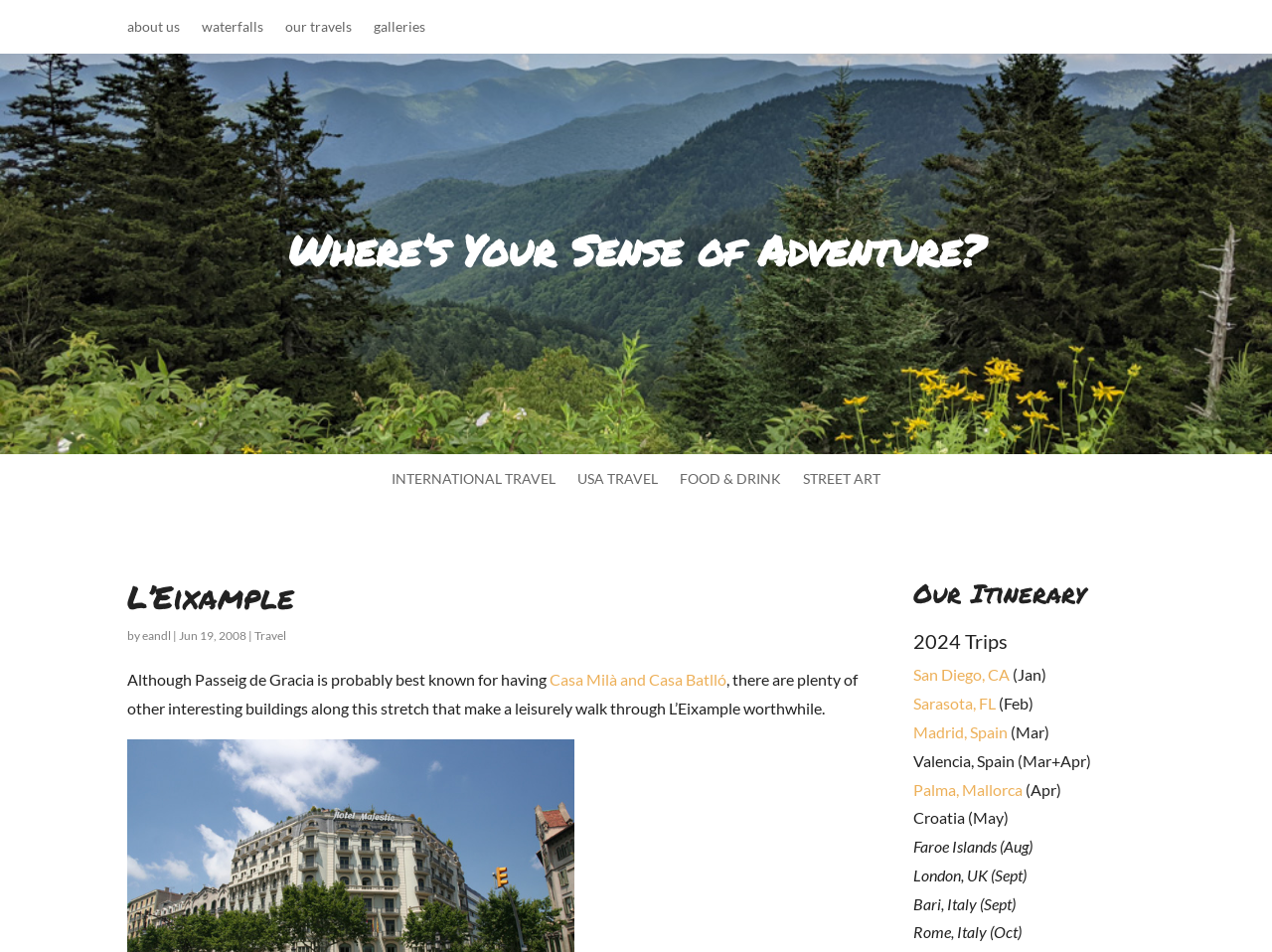Please give a succinct answer to the question in one word or phrase:
What is the topic of the article?

L’Eixample